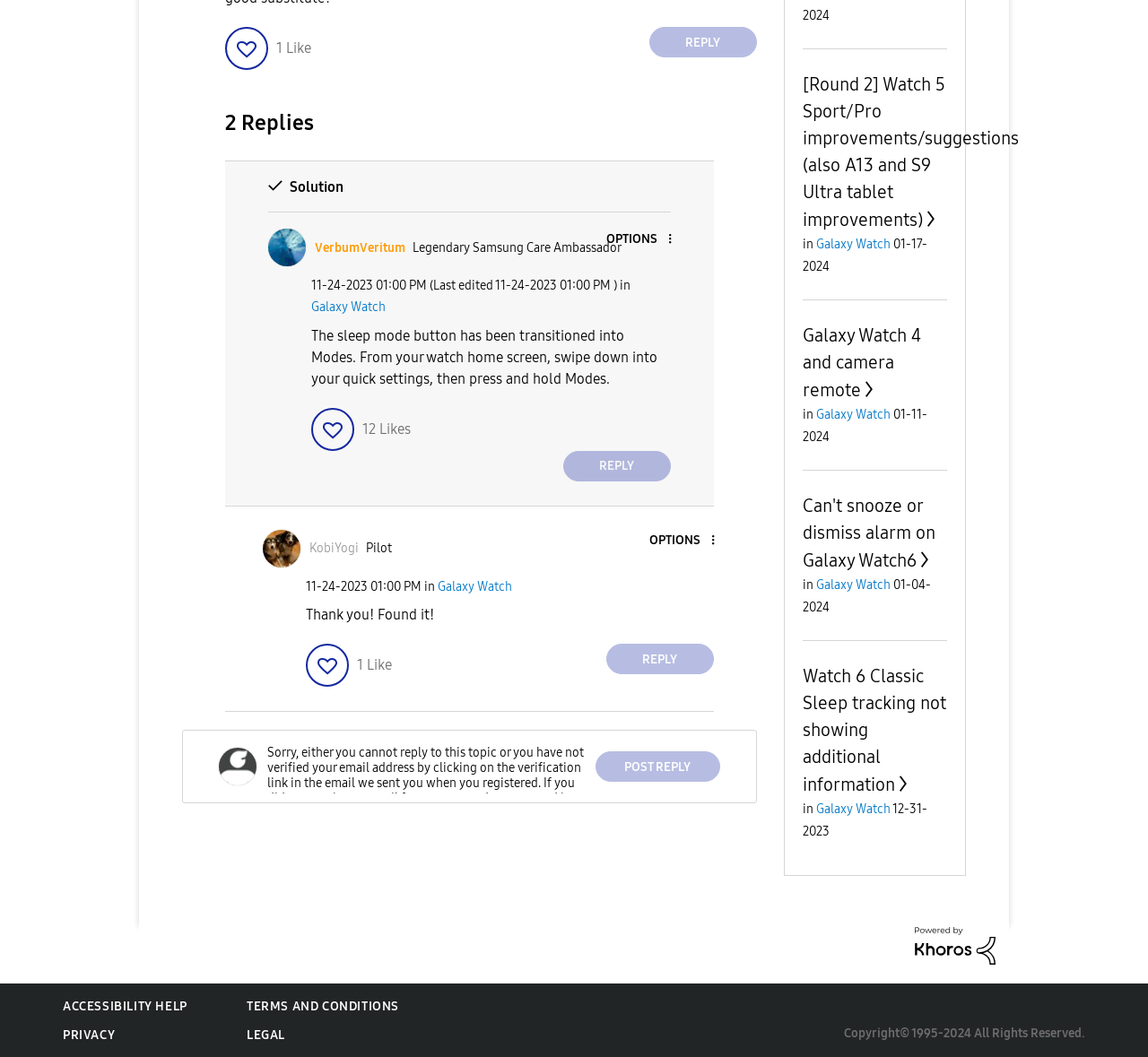Locate the UI element described by 12 Likes and provide its bounding box coordinates. Use the format (top-left x, top-left y, bottom-right x, bottom-right y) with all values as floating point numbers between 0 and 1.

[0.309, 0.386, 0.365, 0.426]